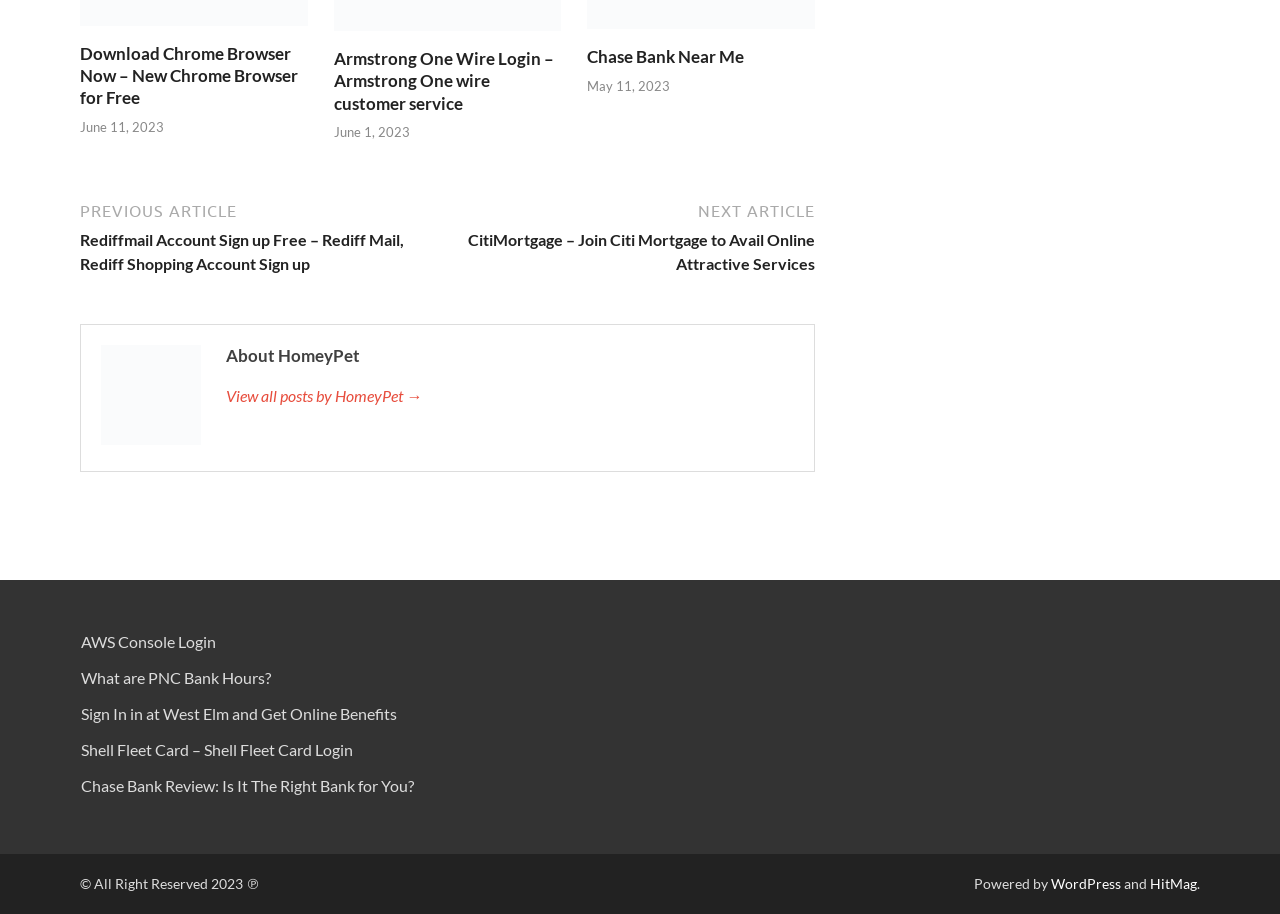Identify the bounding box of the HTML element described here: "WordPress". Provide the coordinates as four float numbers between 0 and 1: [left, top, right, bottom].

[0.821, 0.957, 0.876, 0.976]